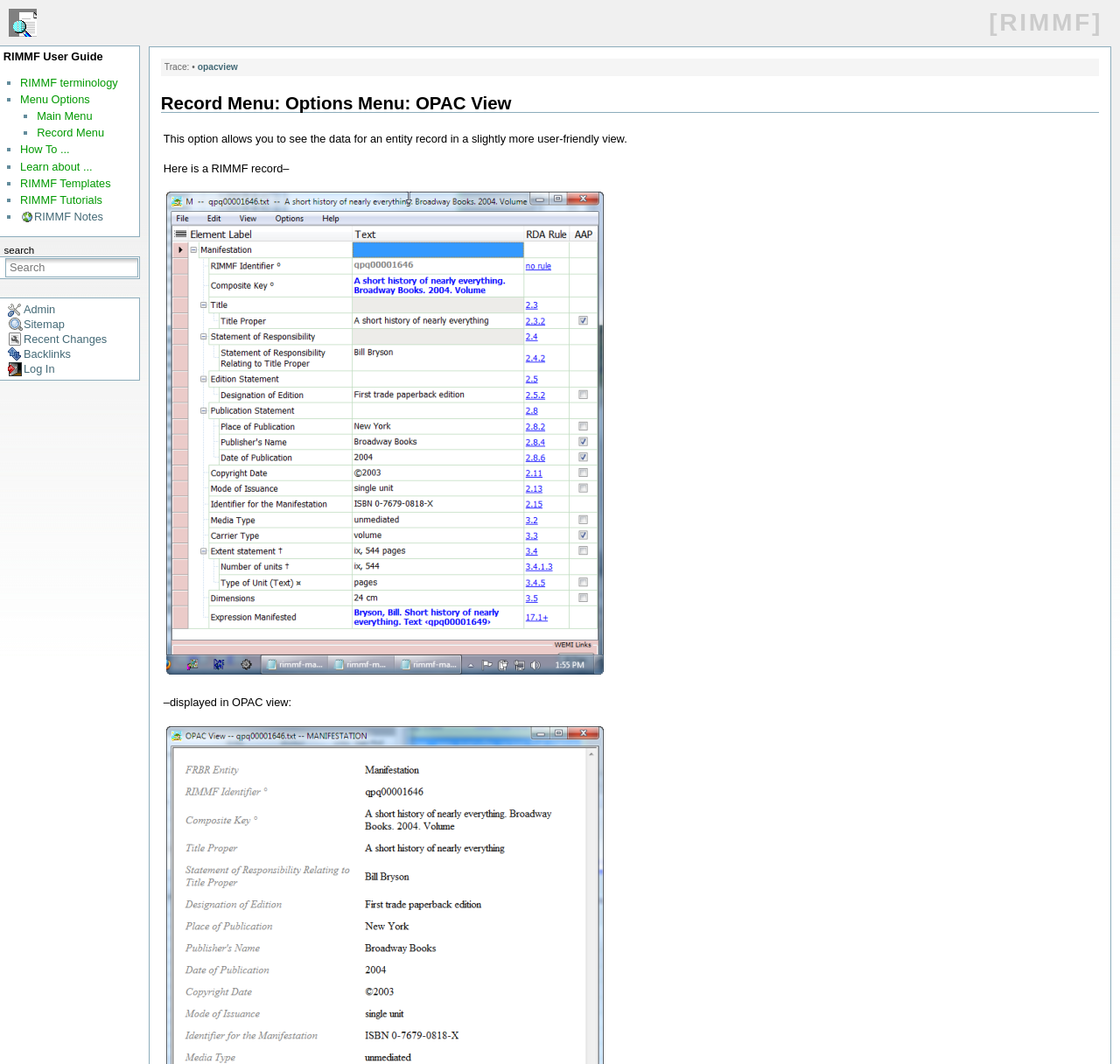Answer this question in one word or a short phrase: What type of content is displayed in the OPAC view?

RIMMF record